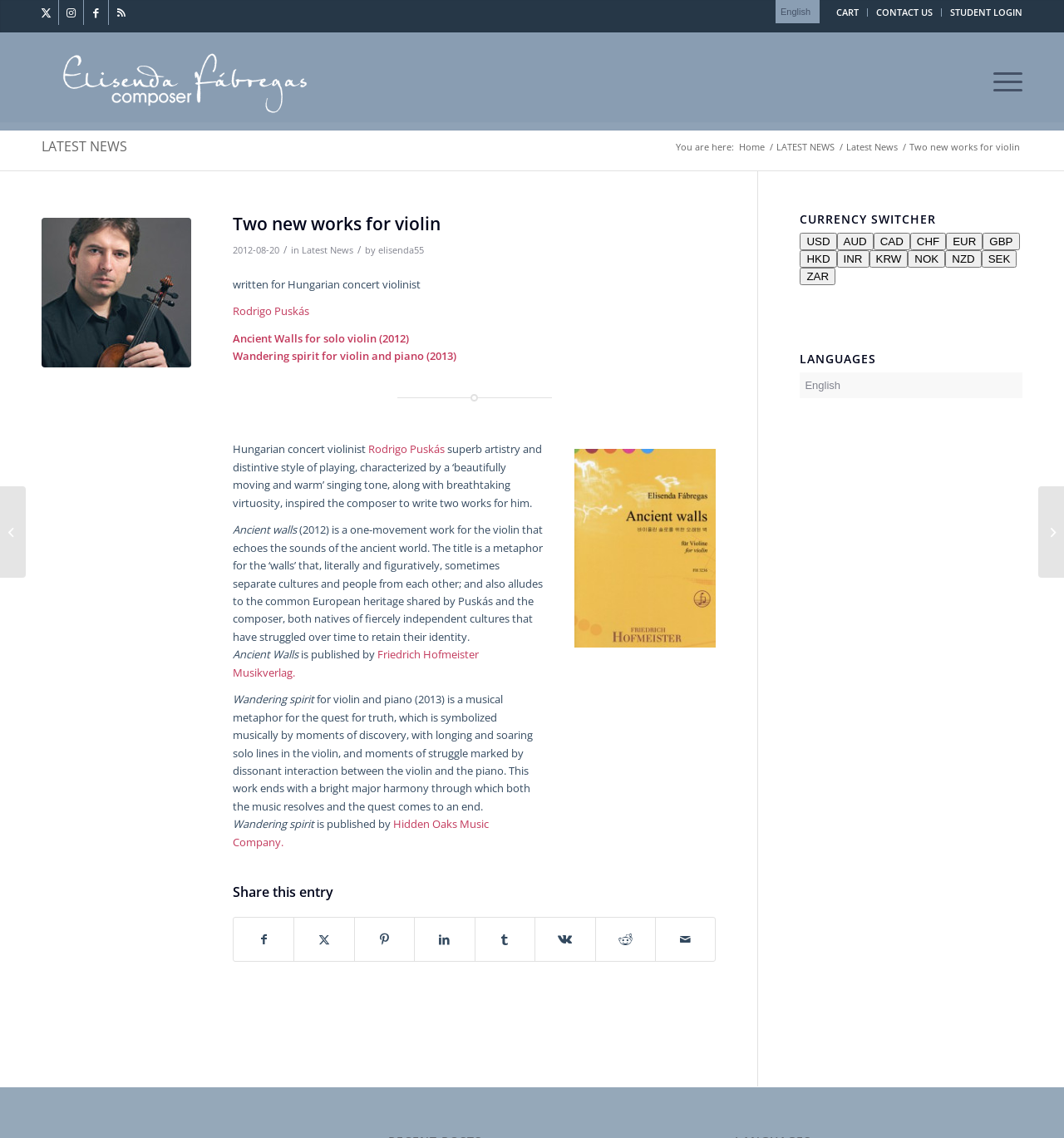Based on the image, provide a detailed response to the question:
What is the publisher of 'Ancient Walls'?

The publisher of 'Ancient Walls' is mentioned in the text as 'Ancient Walls is published by Friedrich Hofmeister Musikverlag'.